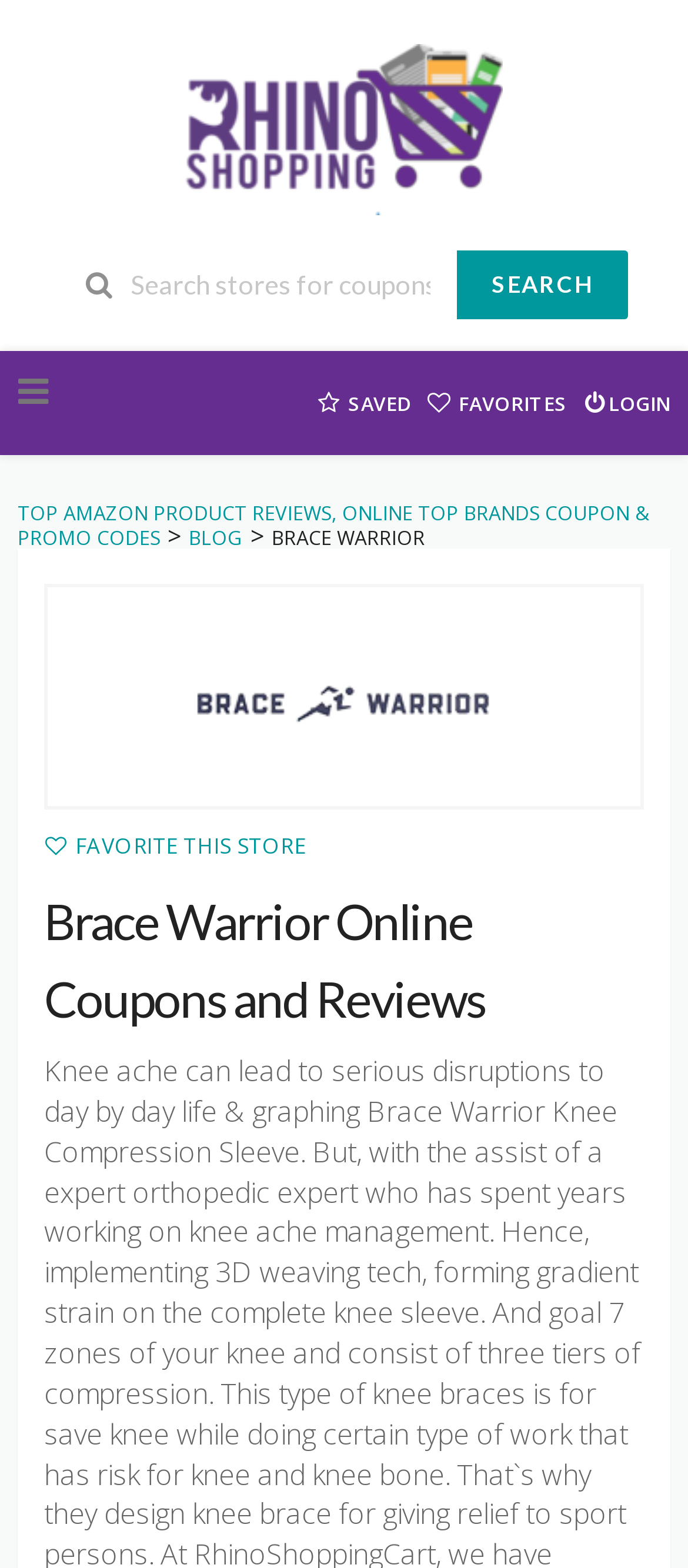What can be saved?
Please give a detailed and elaborate explanation in response to the question.

The link ' SAVED' is located at the top of the webpage, suggesting that users can save coupons or deals for later use.